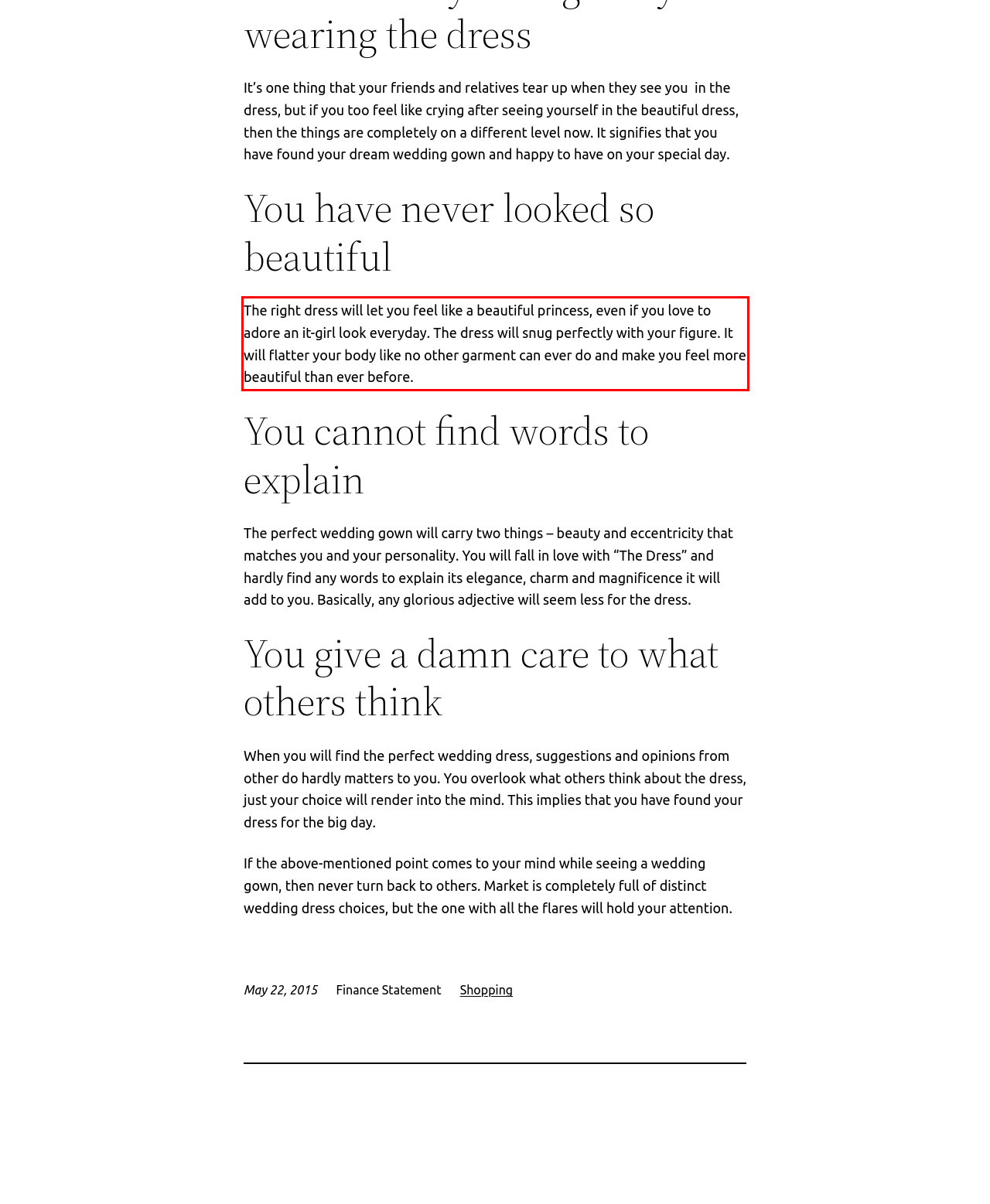Given a screenshot of a webpage, identify the red bounding box and perform OCR to recognize the text within that box.

The right dress will let you feel like a beautiful princess, even if you love to adore an it-girl look everyday. The dress will snug perfectly with your figure. It will flatter your body like no other garment can ever do and make you feel more beautiful than ever before.